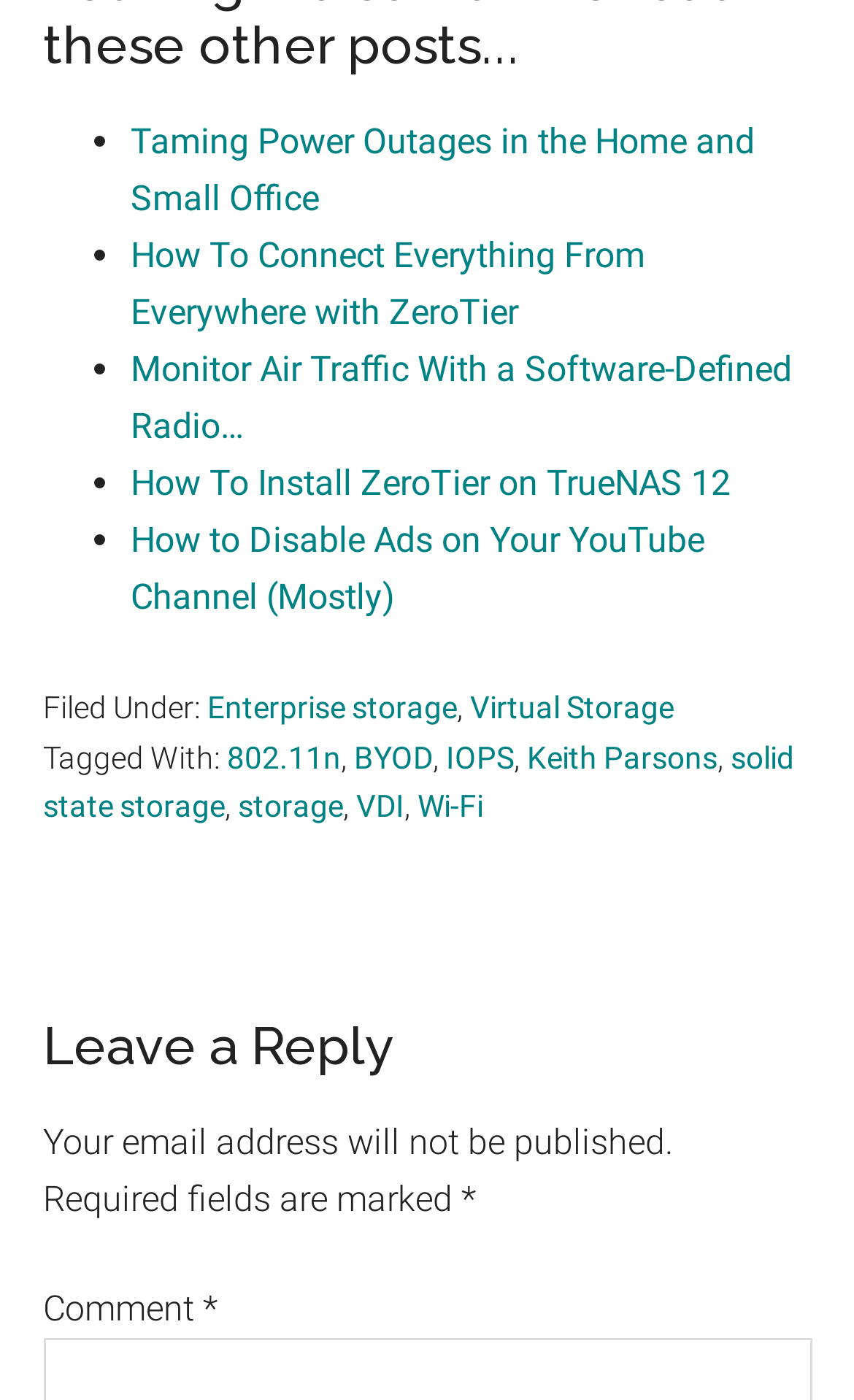Locate the bounding box coordinates of the element's region that should be clicked to carry out the following instruction: "Explore the topic of enterprise storage". The coordinates need to be four float numbers between 0 and 1, i.e., [left, top, right, bottom].

[0.242, 0.492, 0.535, 0.517]